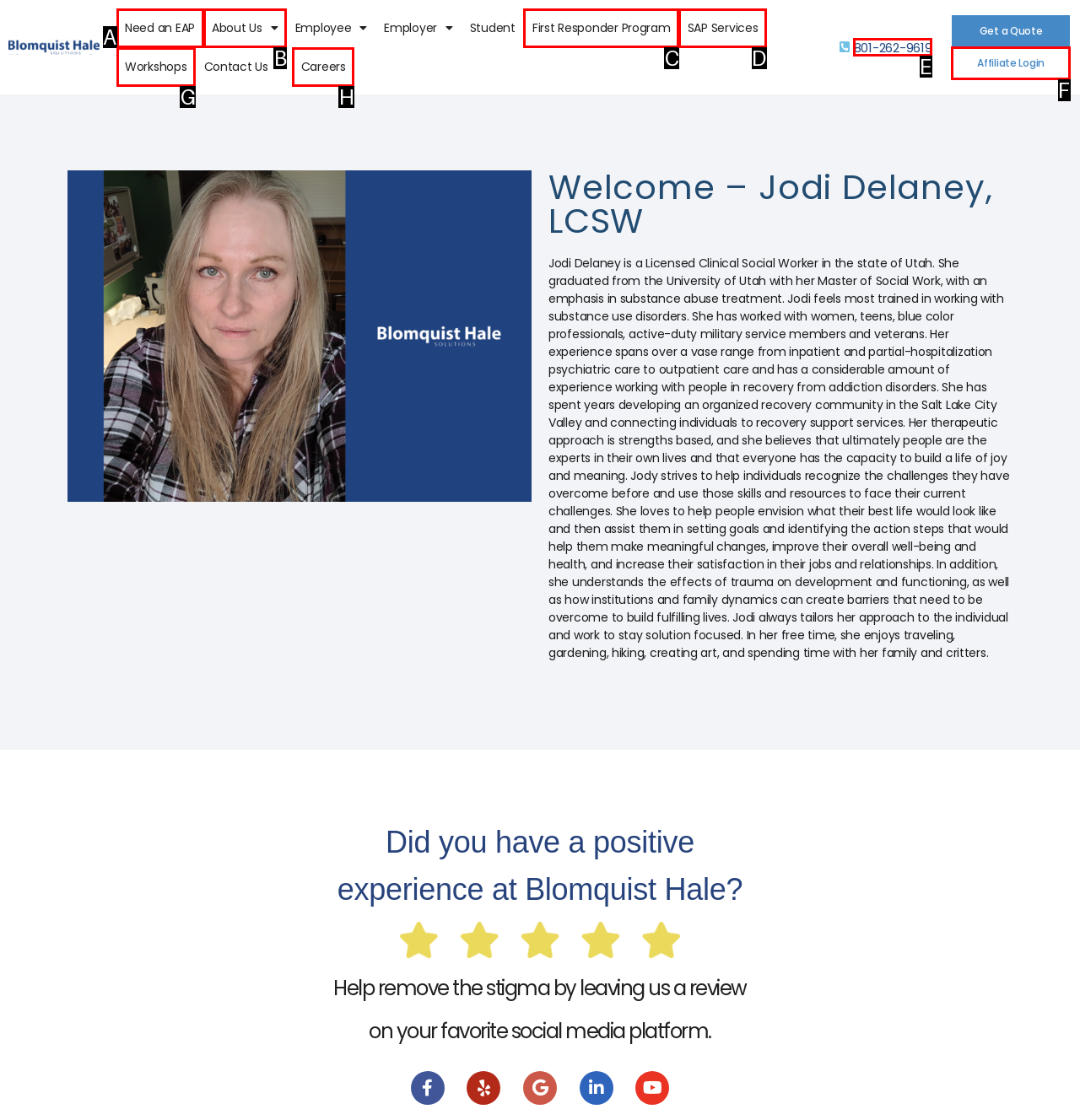Choose the letter of the UI element necessary for this task: Click Affiliate Login
Answer with the correct letter.

F